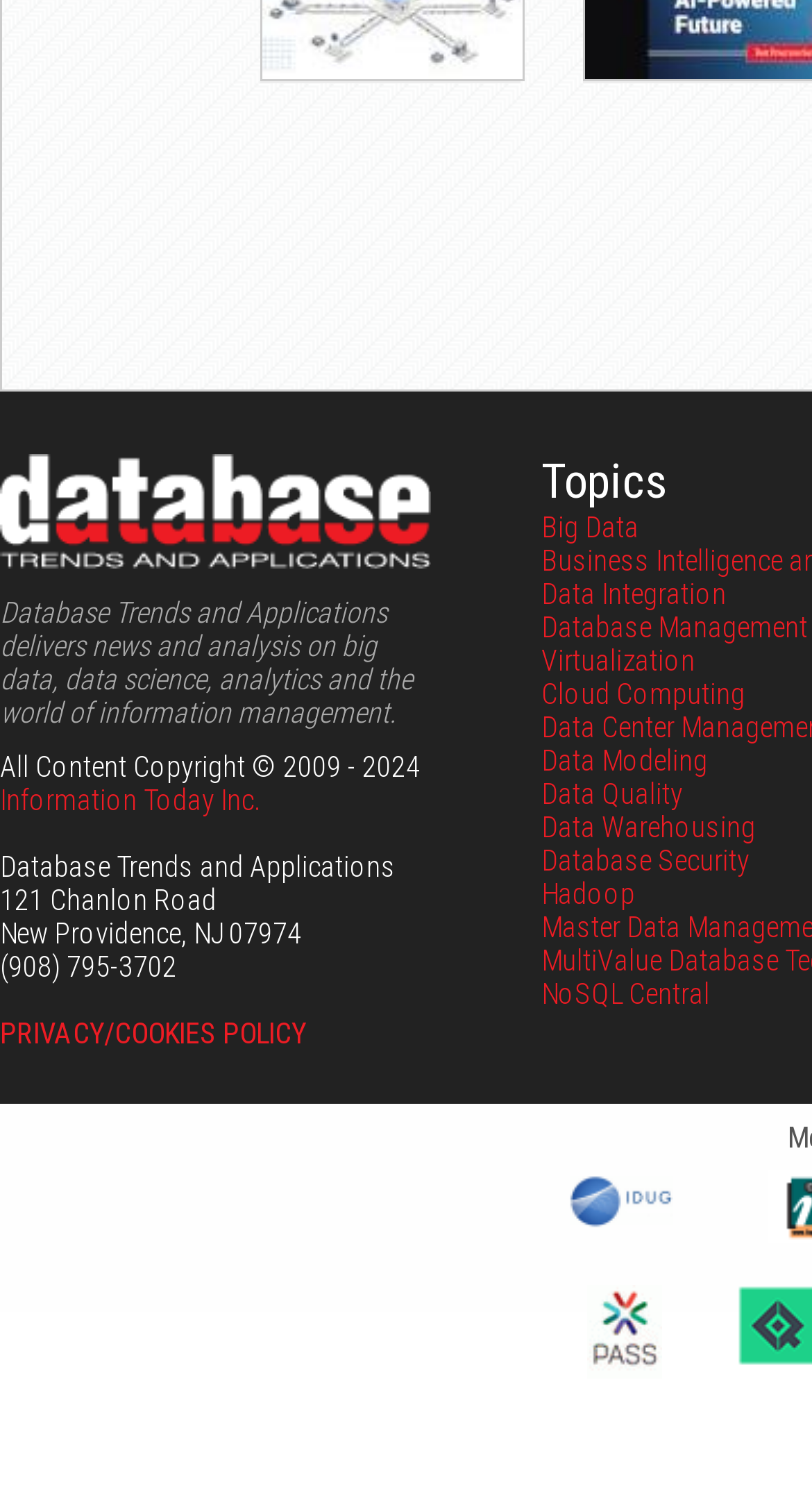Find the bounding box coordinates of the element you need to click on to perform this action: 'Read about 'Database Trends and Applications''. The coordinates should be represented by four float values between 0 and 1, in the format [left, top, right, bottom].

[0.0, 0.572, 0.487, 0.594]